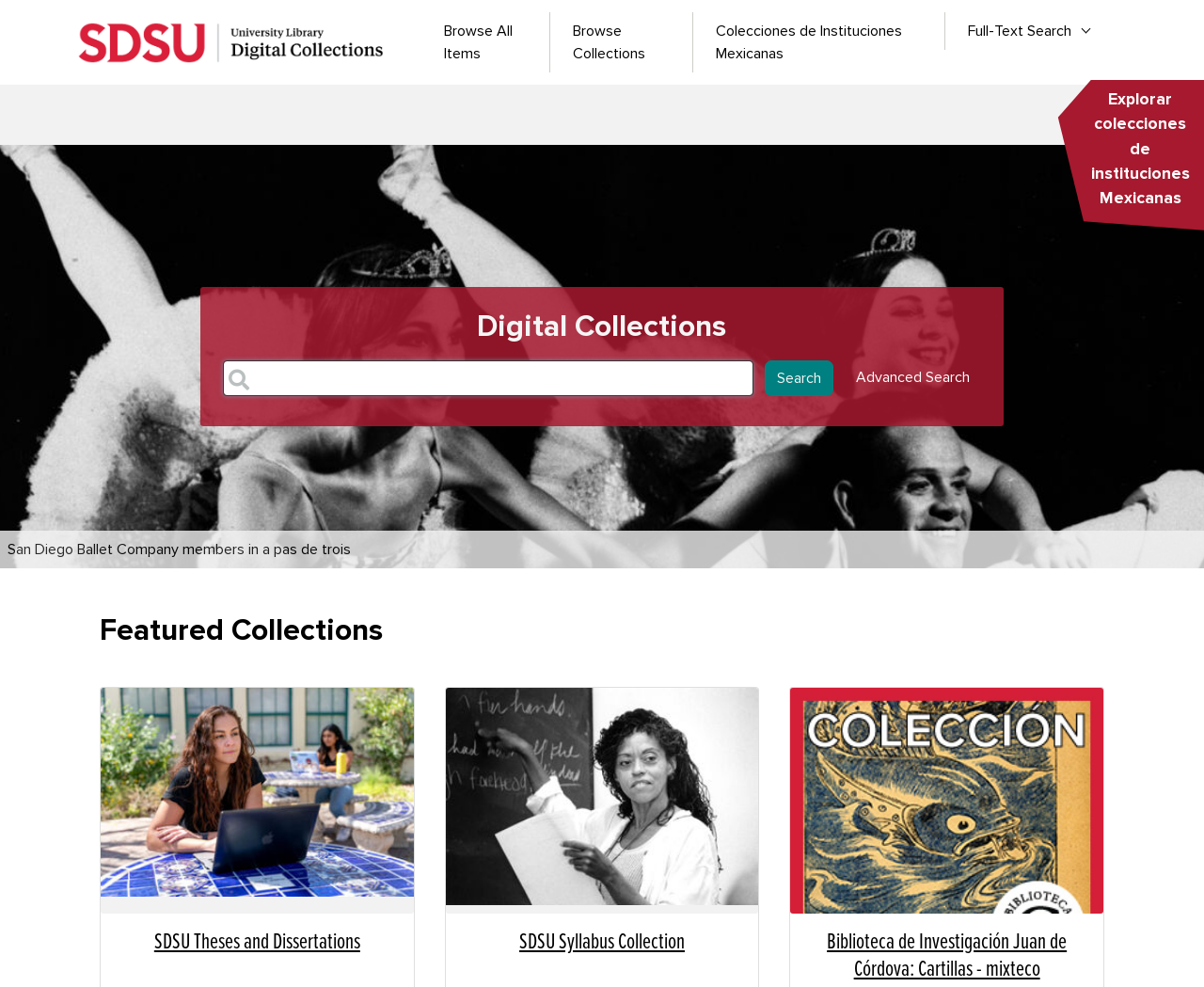Identify the bounding box coordinates of the region that should be clicked to execute the following instruction: "Explore colecciones de instituciones Mexicanas".

[0.9, 0.088, 0.994, 0.214]